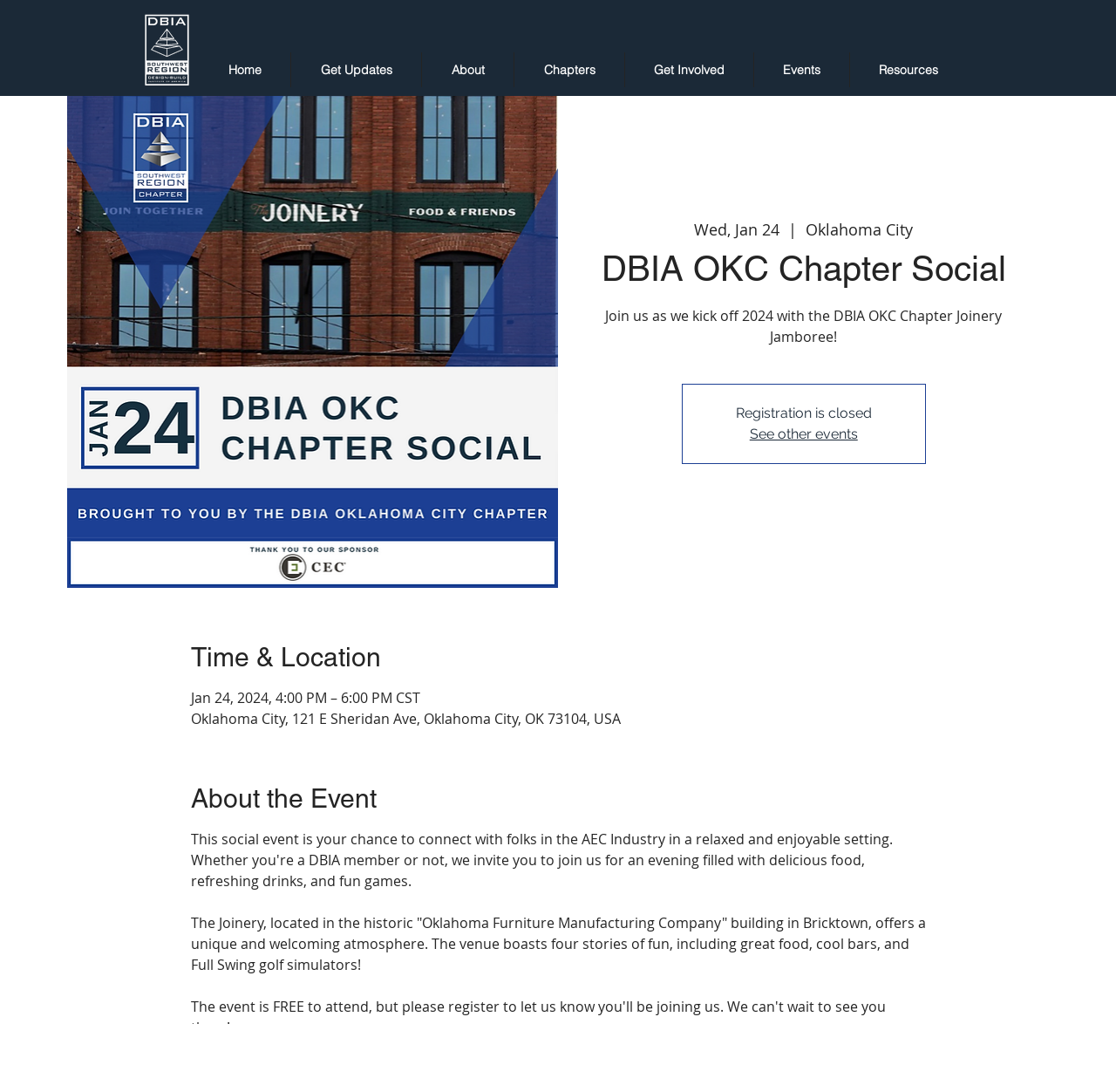Determine the bounding box coordinates for the clickable element to execute this instruction: "Learn more about the event". Provide the coordinates as four float numbers between 0 and 1, i.e., [left, top, right, bottom].

[0.171, 0.97, 0.247, 0.988]